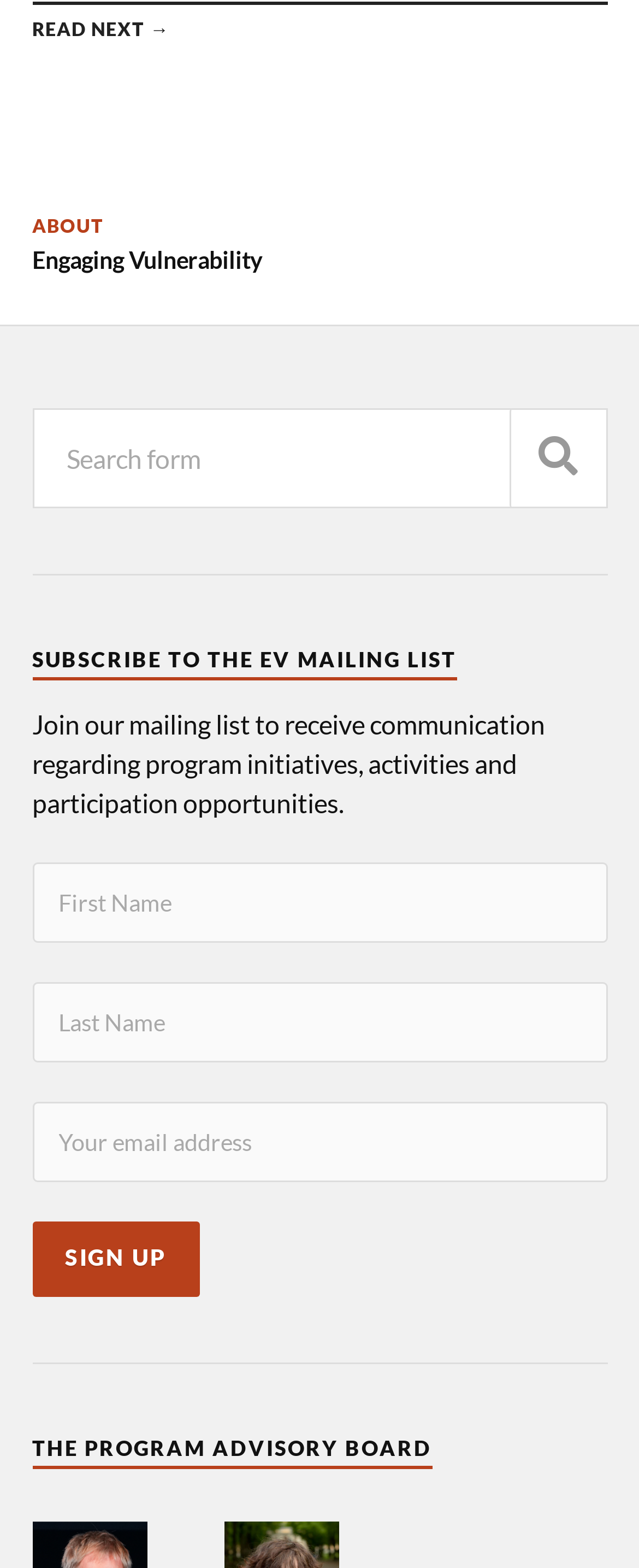Point out the bounding box coordinates of the section to click in order to follow this instruction: "View the program advisory board".

[0.05, 0.916, 0.676, 0.937]